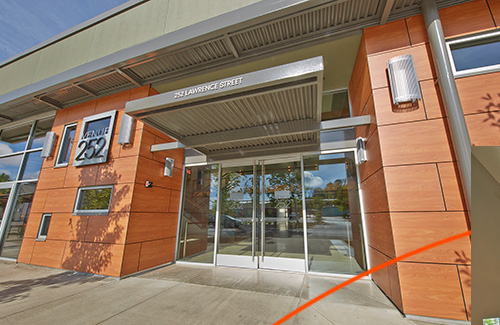What type of events can be accommodated at Venue 252?
Look at the image and respond with a one-word or short-phrase answer.

Elegant weddings and corporate gatherings